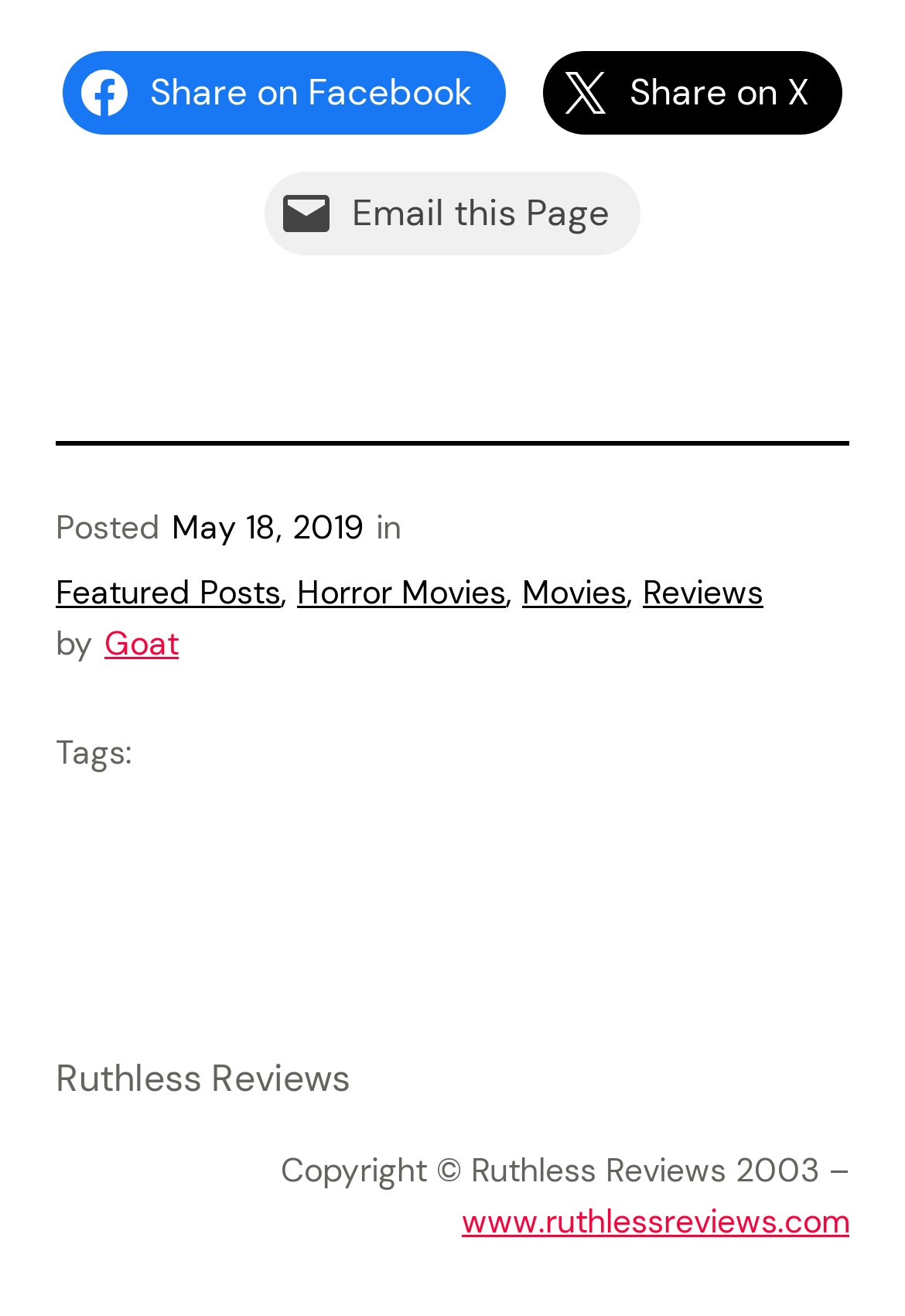Find and provide the bounding box coordinates for the UI element described with: "foxfirefiction.com".

None